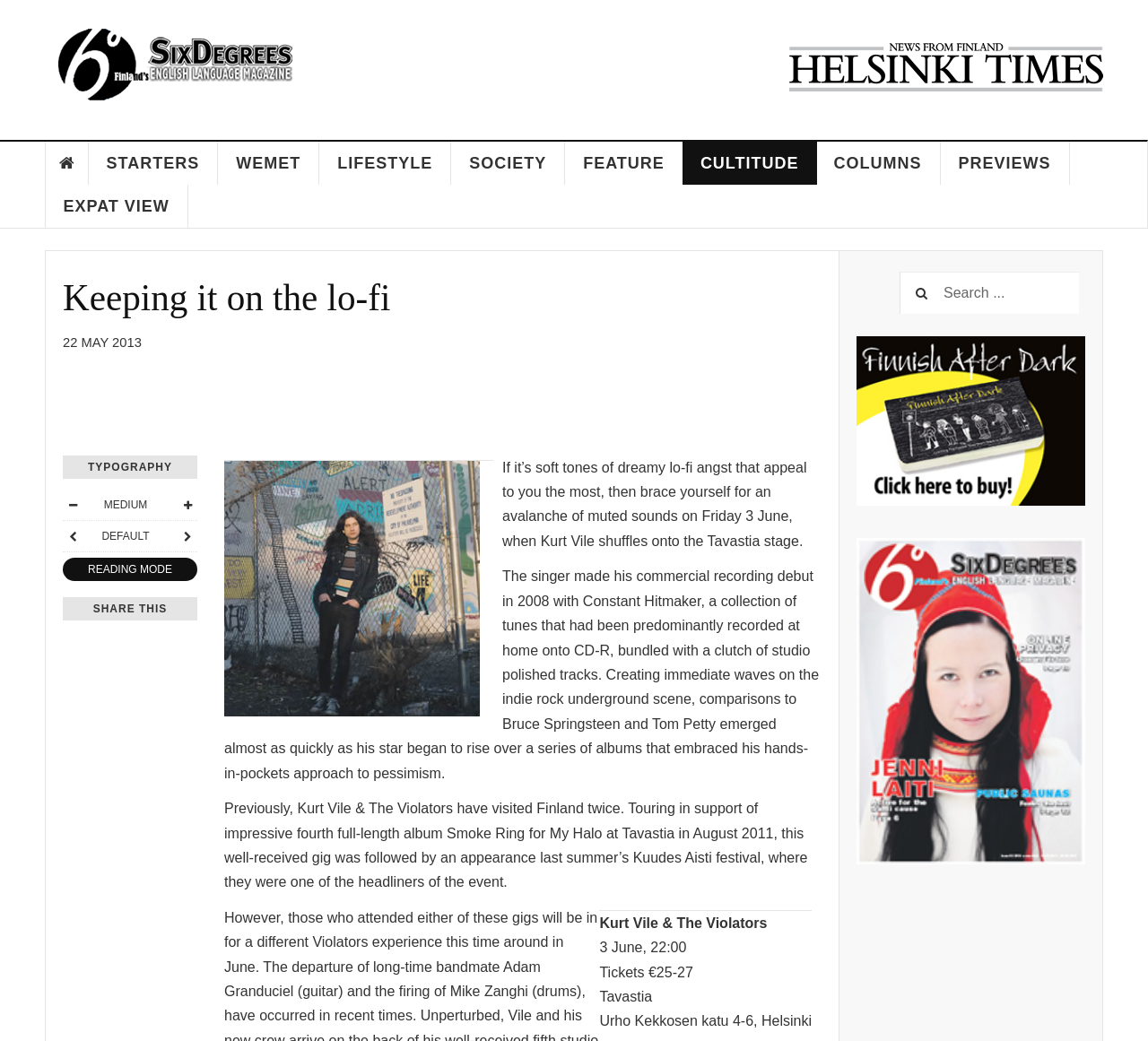By analyzing the image, answer the following question with a detailed response: What is the title of Kurt Vile's fourth full-length album?

I found the answer by reading the text in the webpage, which mentions that Kurt Vile & The Violators toured in support of their impressive fourth full-length album Smoke Ring for My Halo at Tavastia in August 2011.